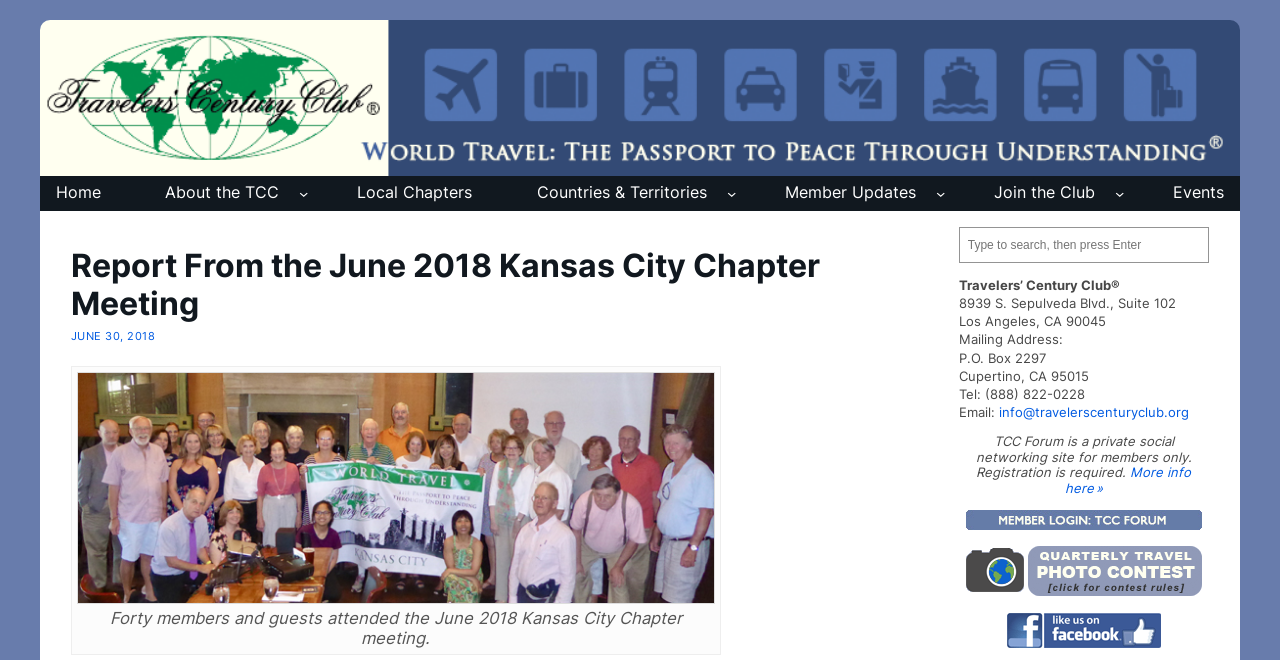Please specify the bounding box coordinates in the format (top-left x, top-left y, bottom-right x, bottom-right y), with all values as floating point numbers between 0 and 1. Identify the bounding box of the UI element described by: Local Chapters

[0.267, 0.267, 0.381, 0.319]